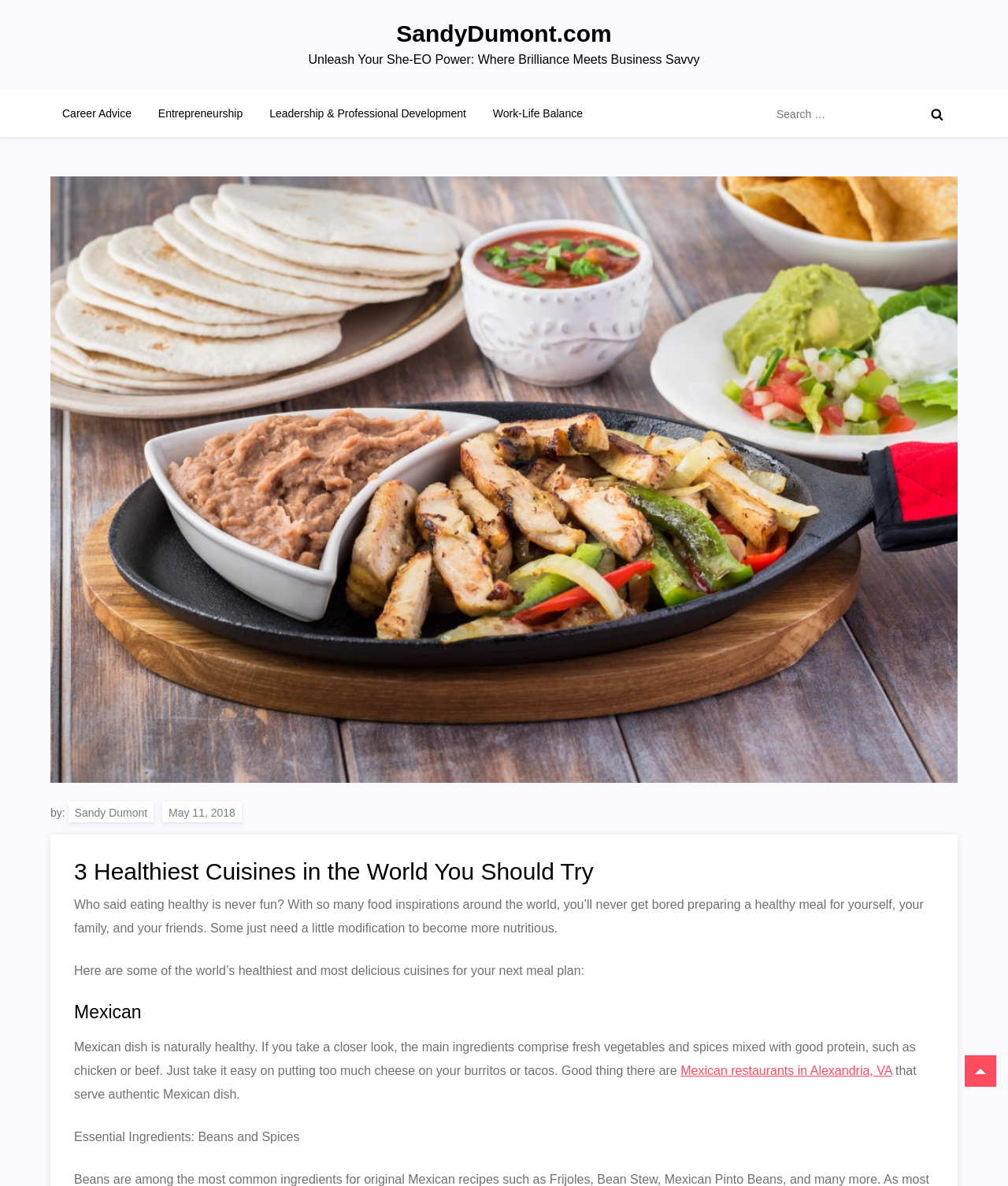Pinpoint the bounding box coordinates of the element that must be clicked to accomplish the following instruction: "Learn about Mexican cuisine". The coordinates should be in the format of four float numbers between 0 and 1, i.e., [left, top, right, bottom].

[0.073, 0.844, 0.927, 0.862]